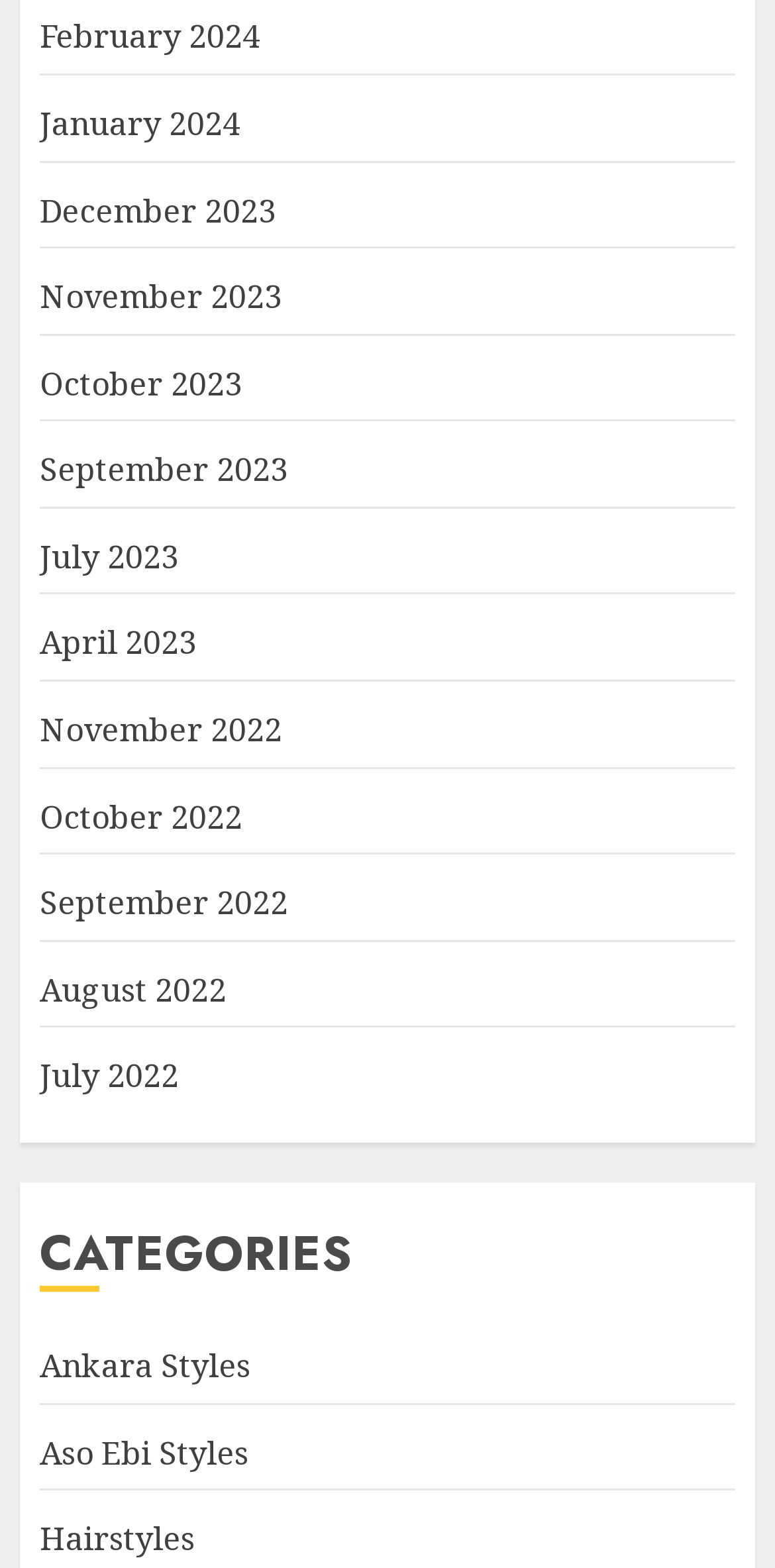Locate the bounding box coordinates of the UI element described by: "Aso Ebi Styles". The bounding box coordinates should consist of four float numbers between 0 and 1, i.e., [left, top, right, bottom].

[0.051, 0.912, 0.321, 0.941]